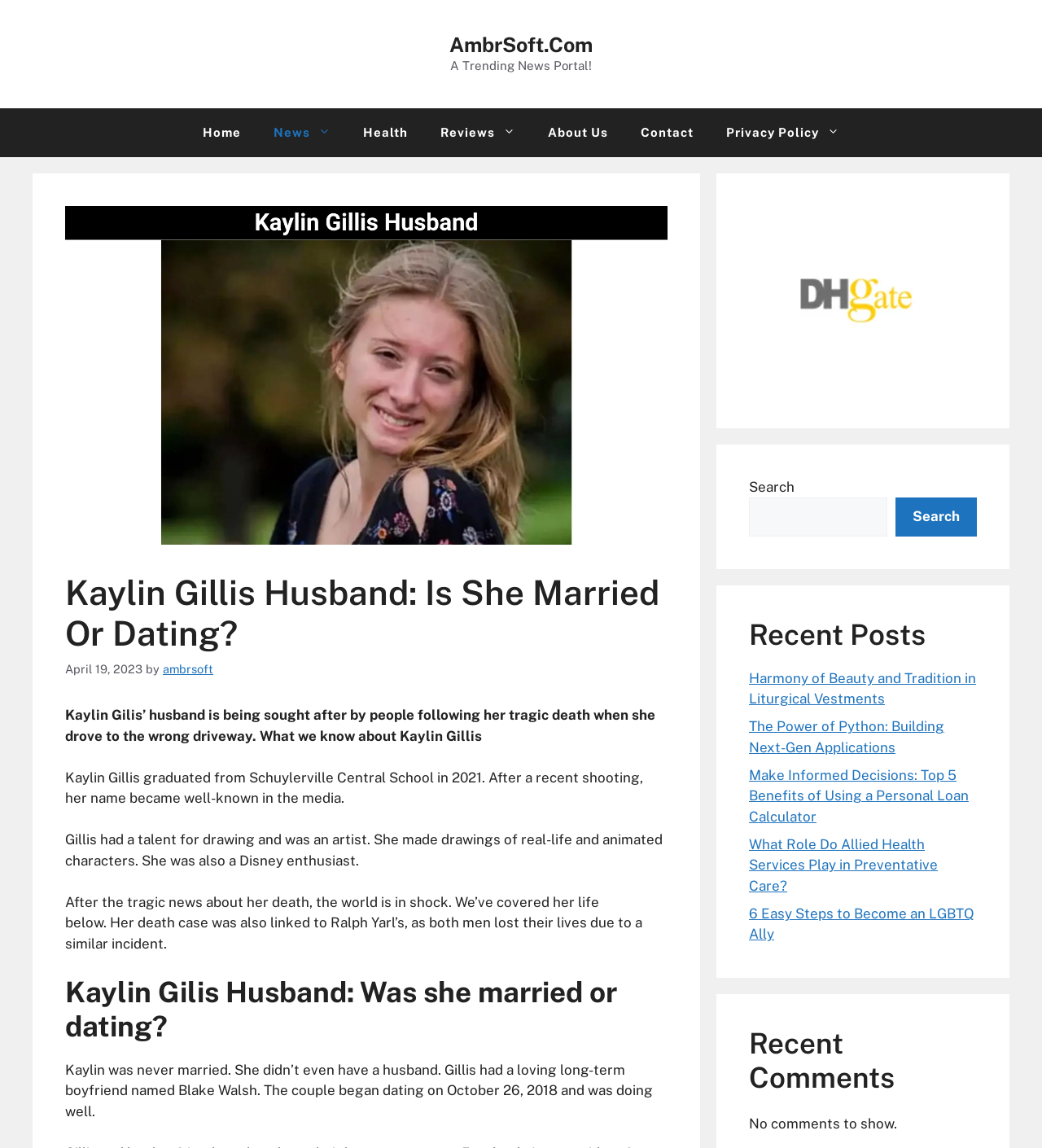With reference to the image, please provide a detailed answer to the following question: How many comments are shown on the webpage?

The webpage displays a message 'No comments to show.' under the 'Recent Comments' section, indicating that there are no comments shown on the webpage.